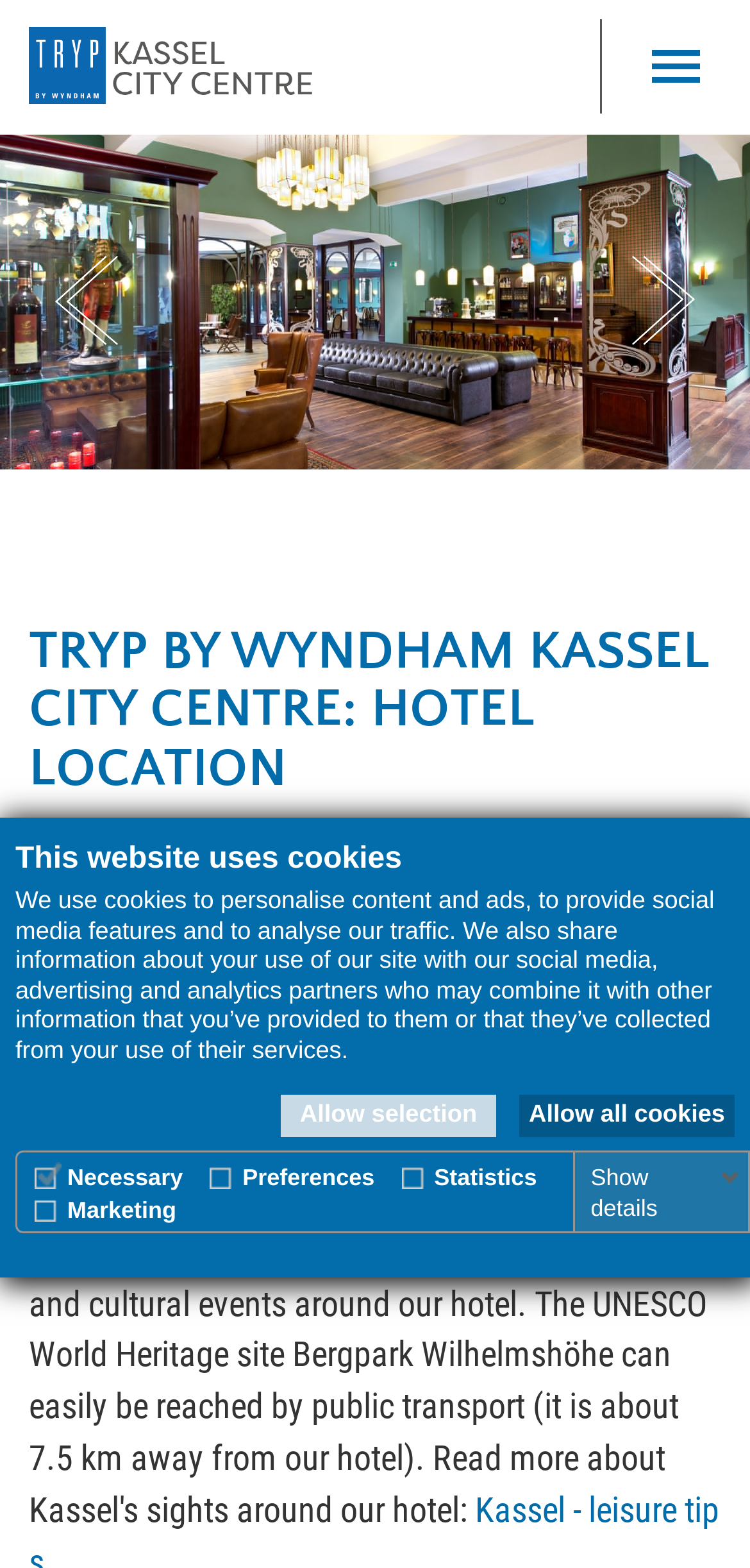Identify the bounding box coordinates of the region I need to click to complete this instruction: "Show hotel lobby".

[0.0, 0.085, 1.0, 0.299]